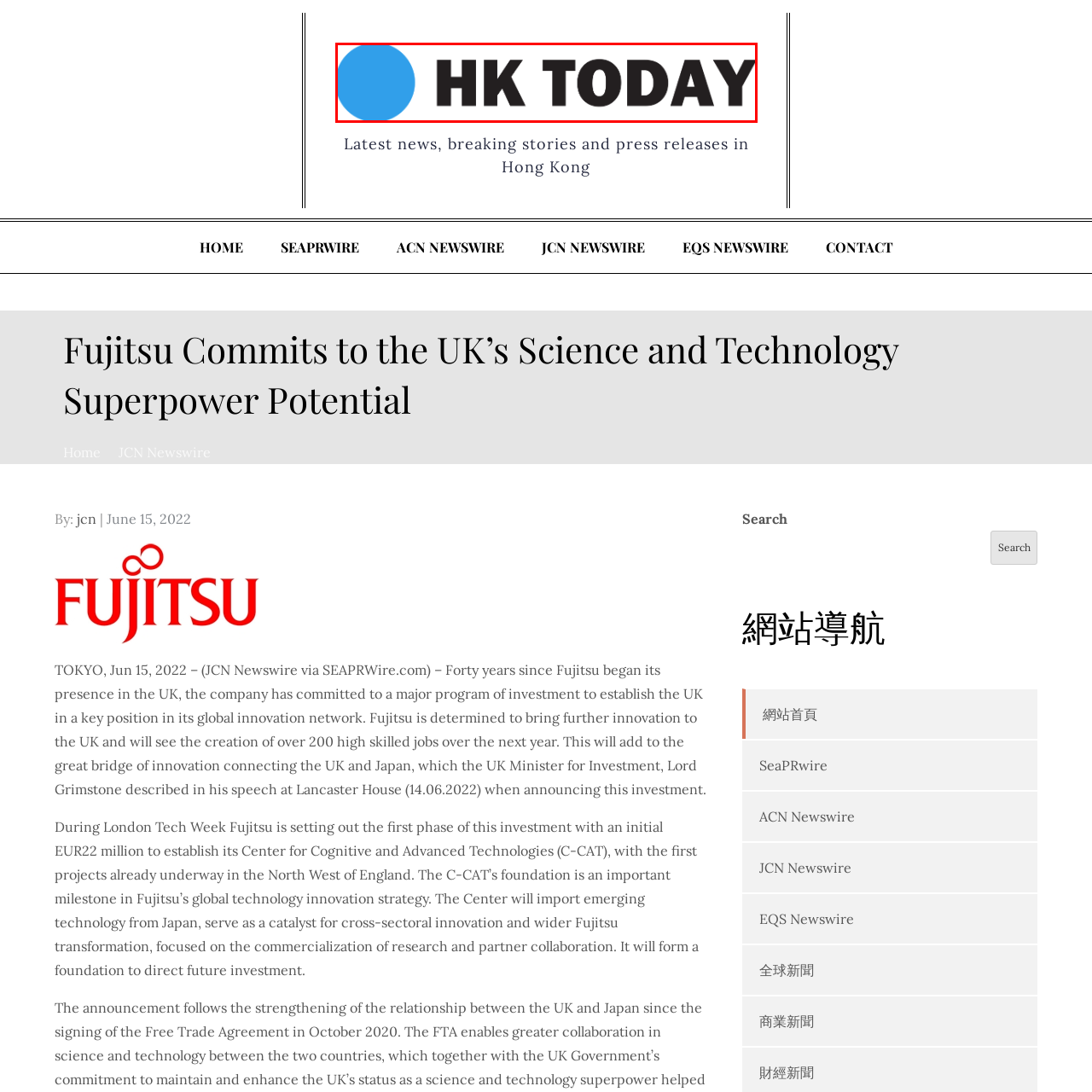Focus on the image outlined in red and offer a detailed answer to the question below, relying on the visual elements in the image:
What is the color of the circle in the logo?

The caption describes the logo as combining a vibrant blue circle with bold, modern typography in black, indicating that the circle is vibrant blue in color.